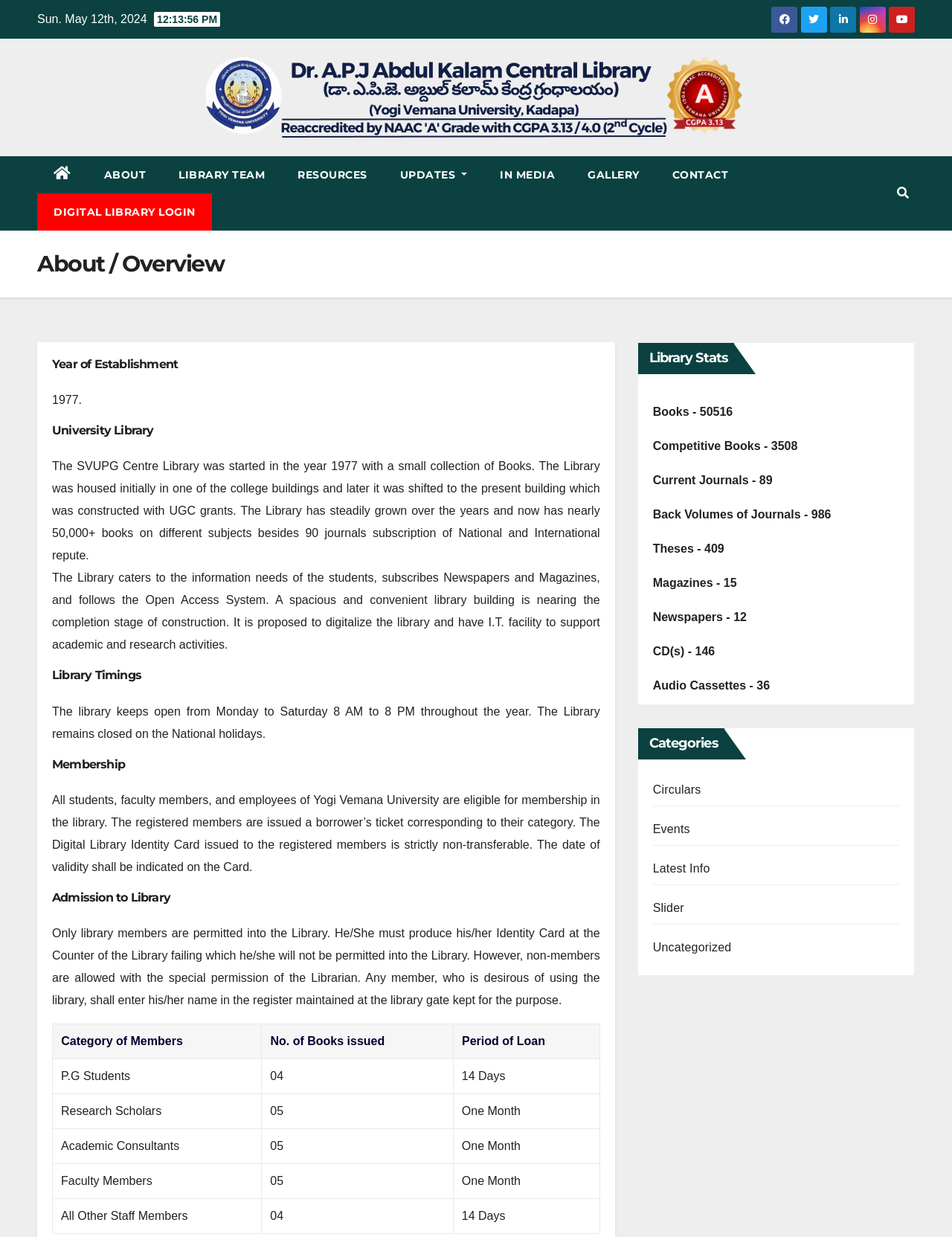What are the library timings?
From the image, provide a succinct answer in one word or a short phrase.

8 AM to 8 PM